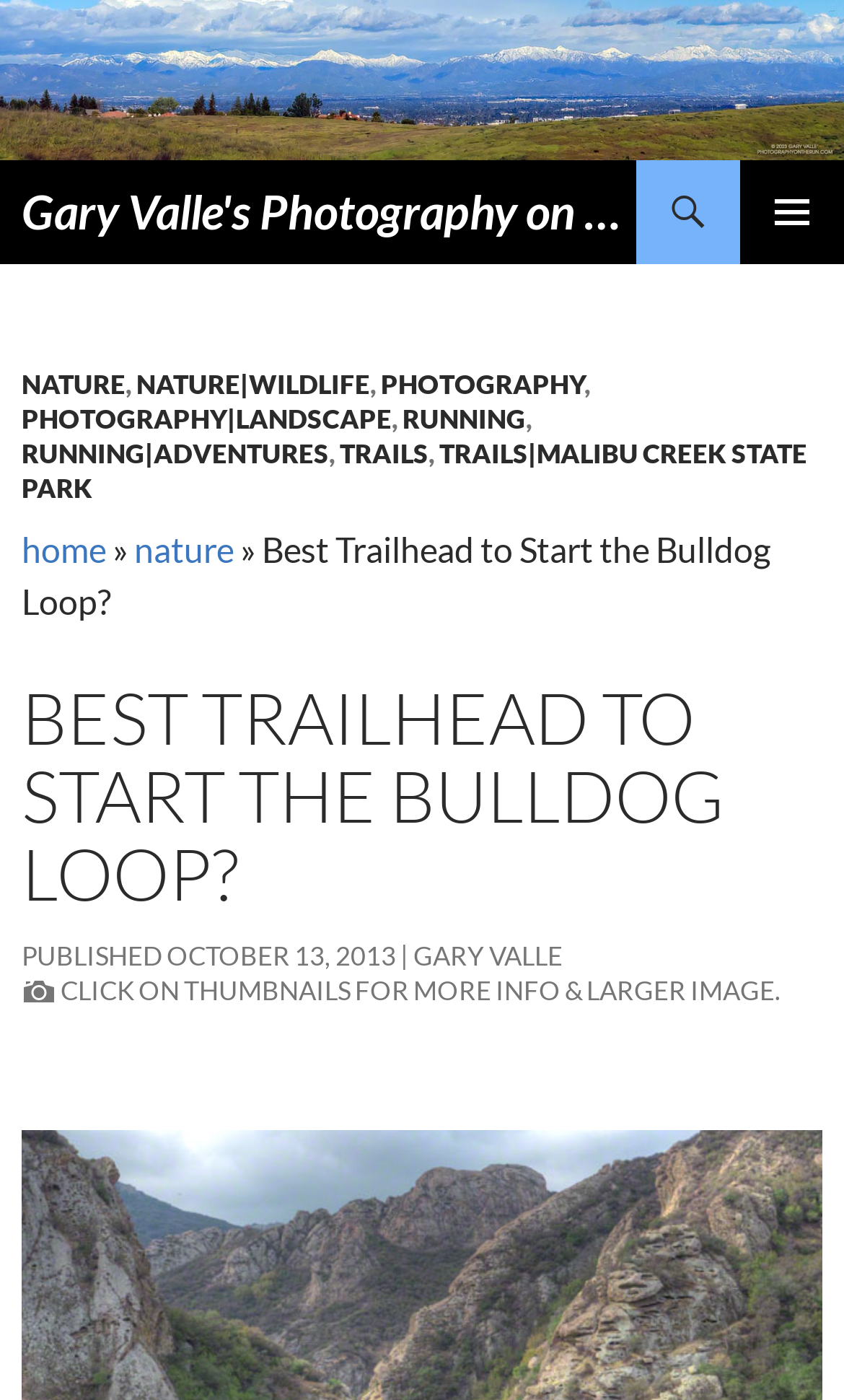Generate the text of the webpage's primary heading.

Gary Valle's Photography on the Run